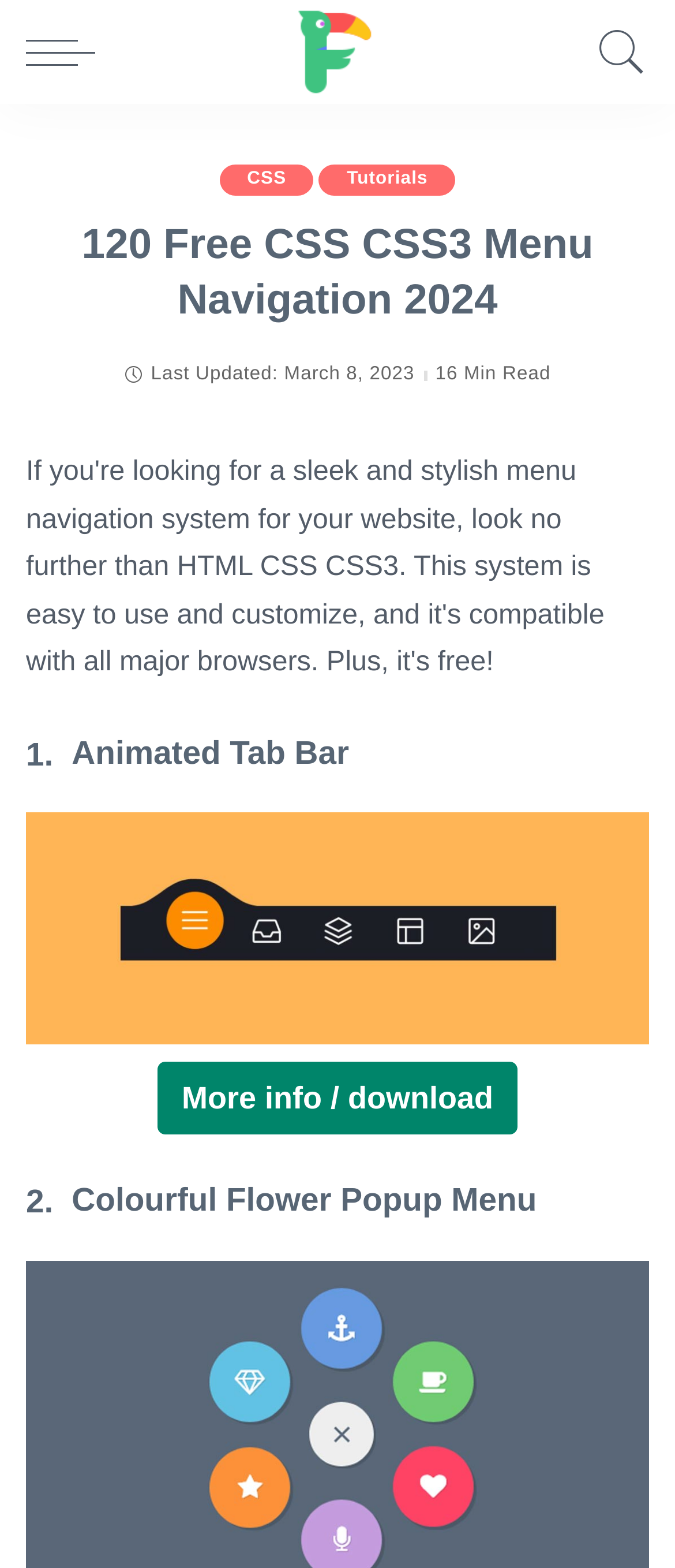Given the element description aria-label="Facebook", identify the bounding box coordinates for the UI element on the webpage screenshot. The format should be (top-left x, top-left y, bottom-right x, bottom-right y), with values between 0 and 1.

None